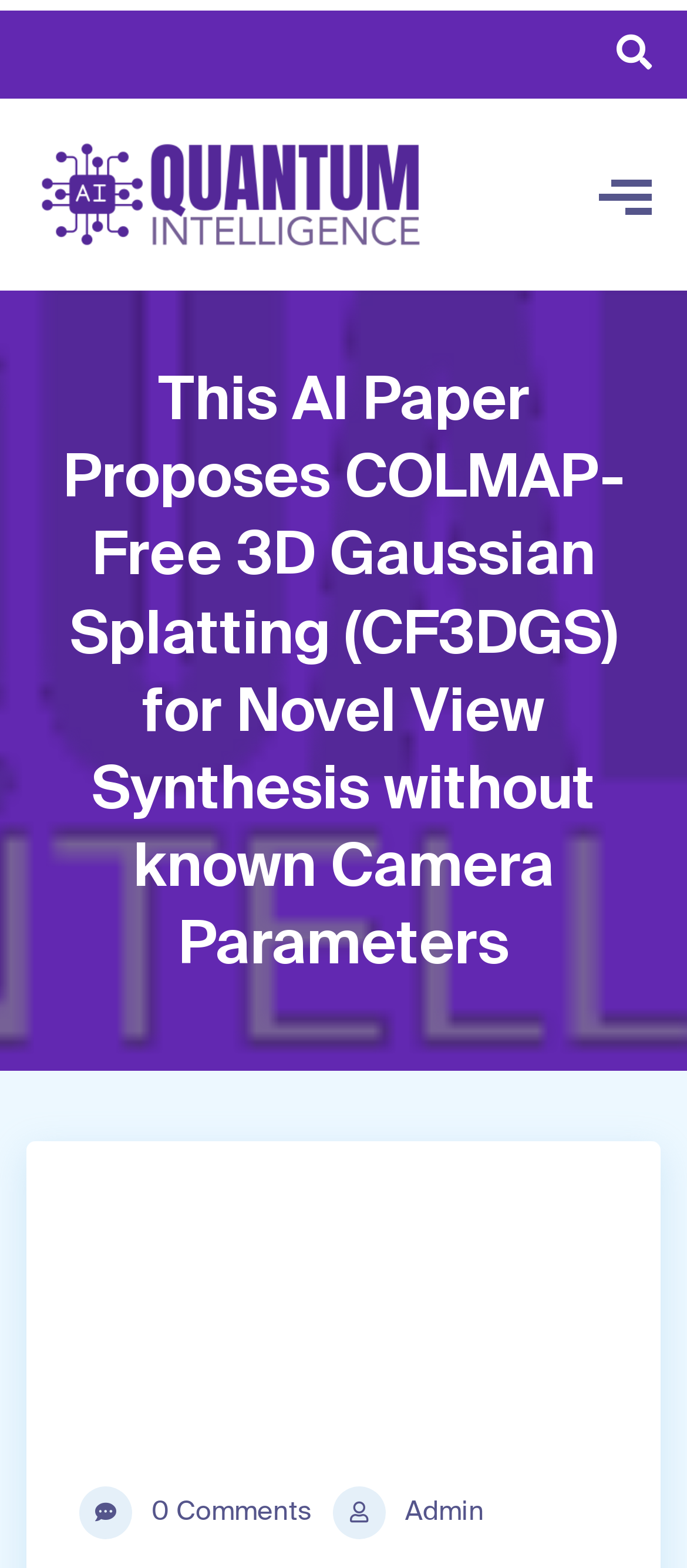Using the webpage screenshot and the element description title="AI Quantum Intelligence", determine the bounding box coordinates. Specify the coordinates in the format (top-left x, top-left y, bottom-right x, bottom-right y) with values ranging from 0 to 1.

[0.051, 0.083, 0.615, 0.152]